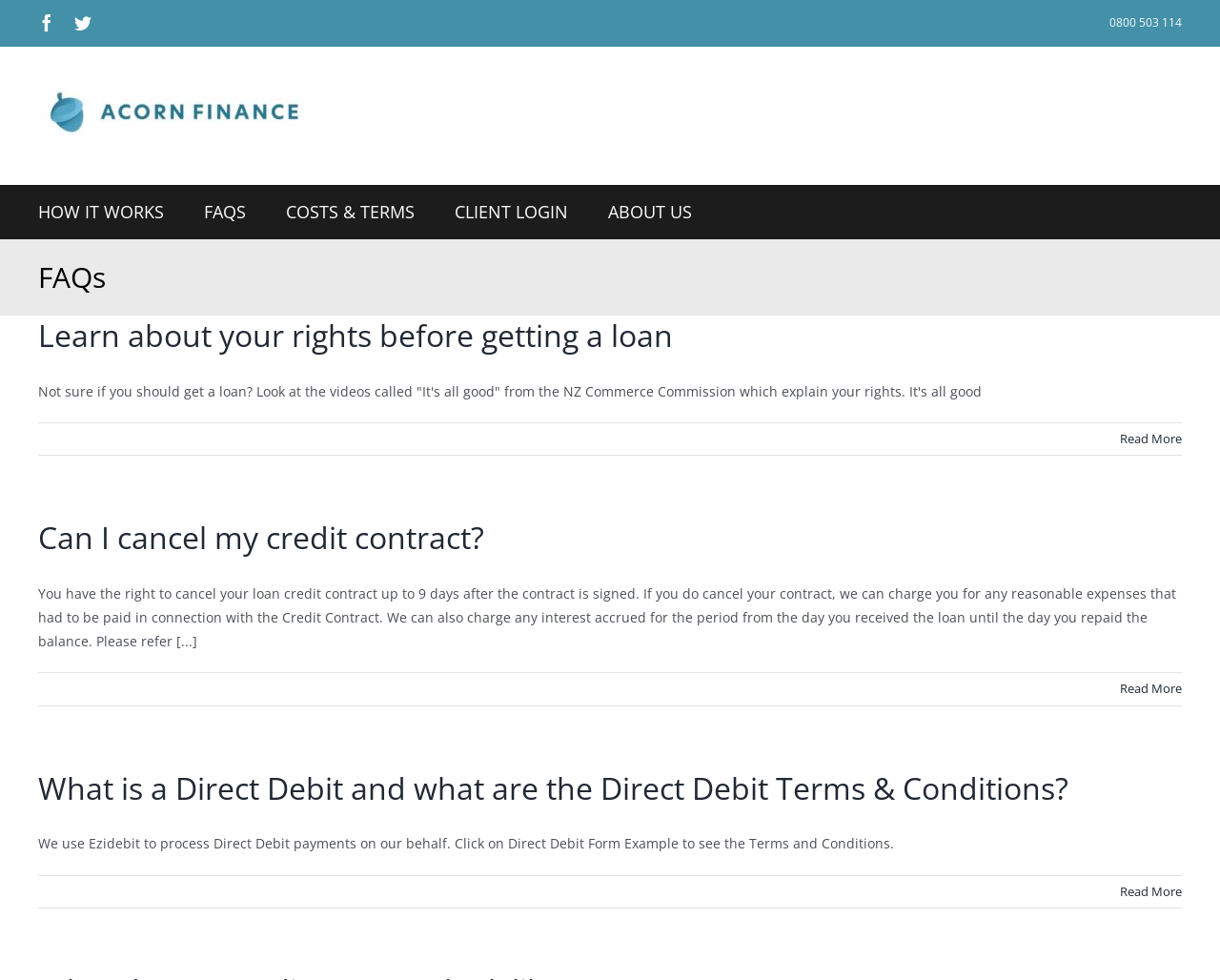What is the phone number displayed on the top right?
Answer briefly with a single word or phrase based on the image.

0800 503 114